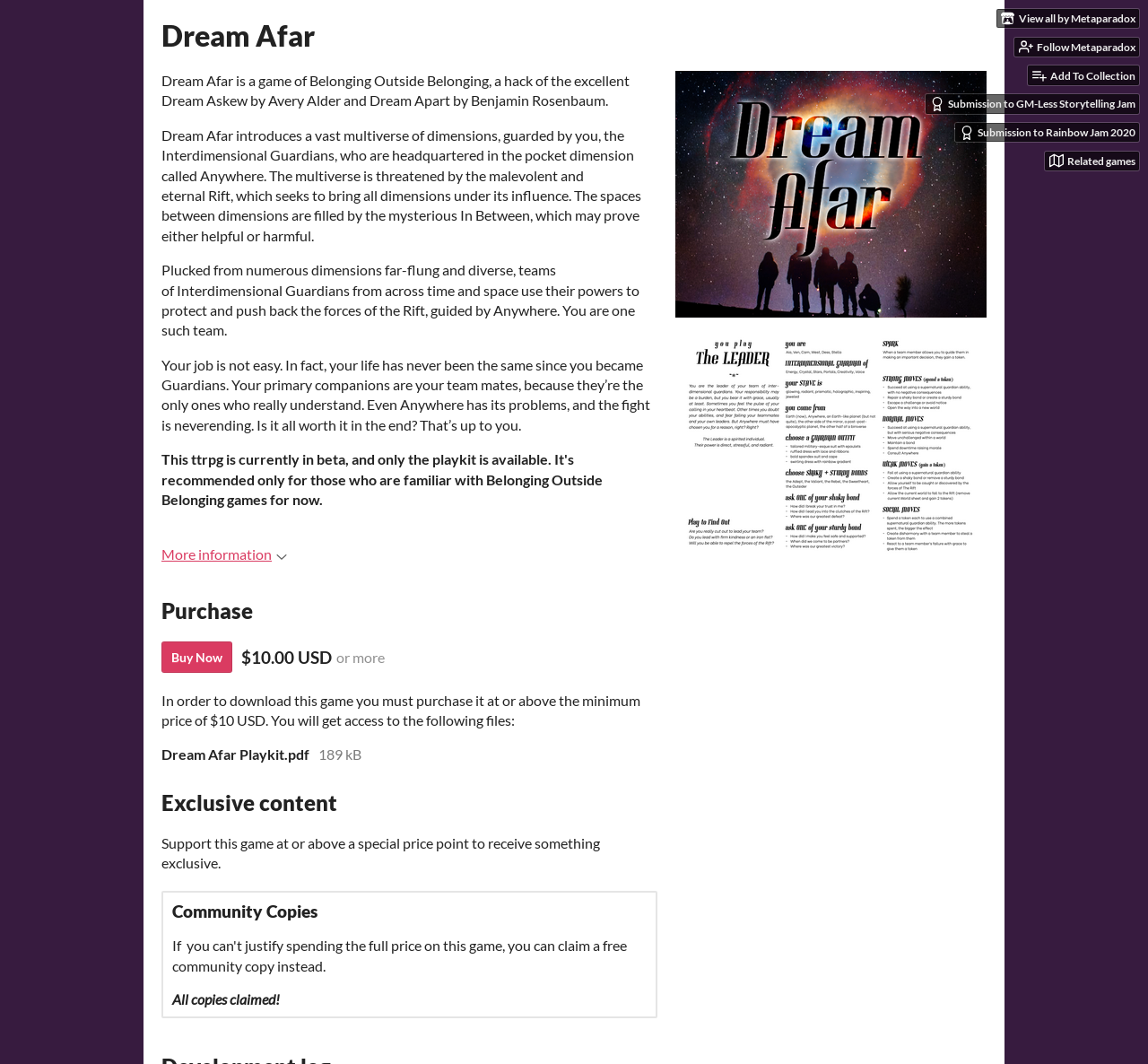What is the name of the game?
Please provide a single word or phrase as your answer based on the screenshot.

Dream Afar